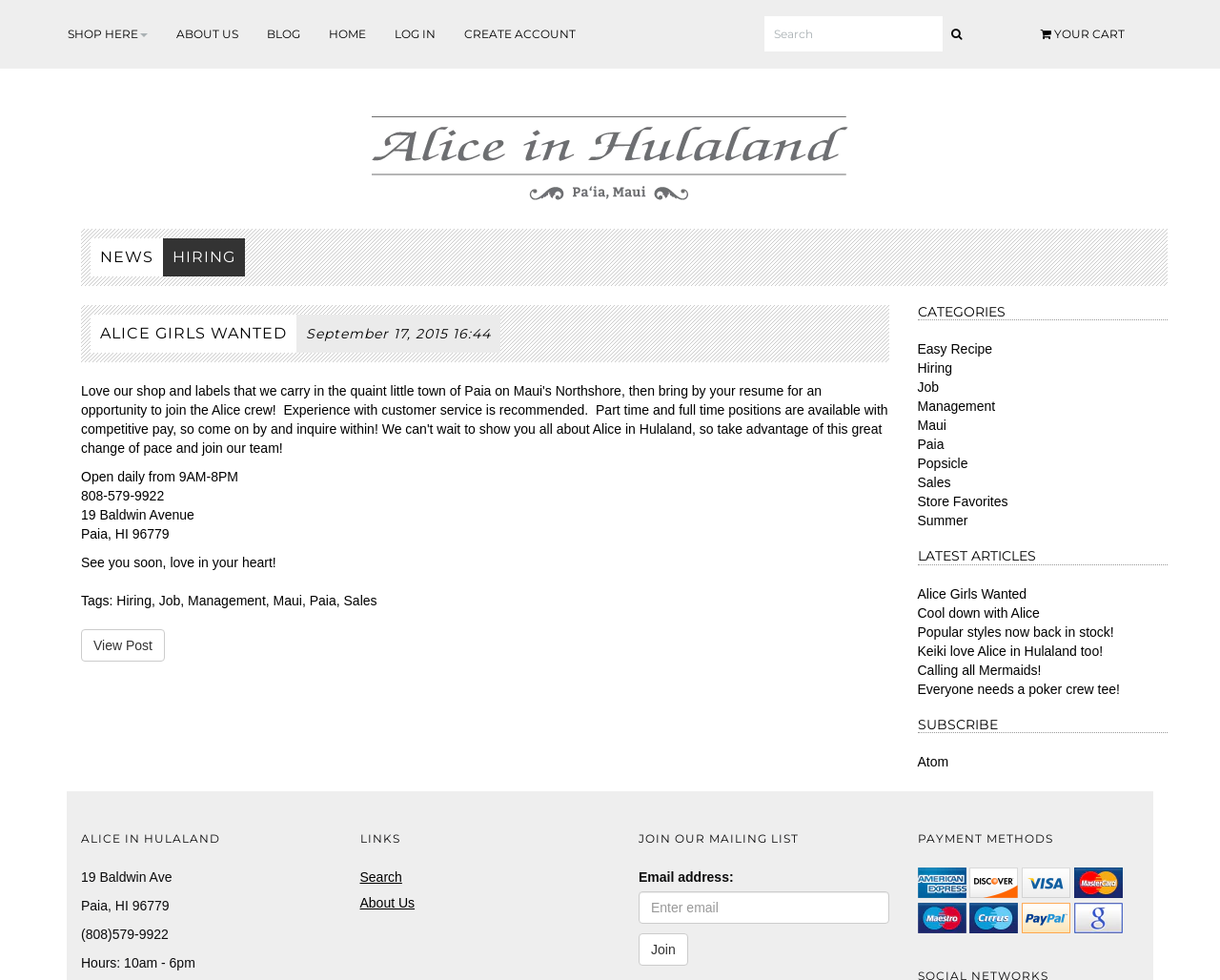Please specify the bounding box coordinates of the clickable region to carry out the following instruction: "Log in to your account". The coordinates should be four float numbers between 0 and 1, in the format [left, top, right, bottom].

[0.323, 0.011, 0.38, 0.059]